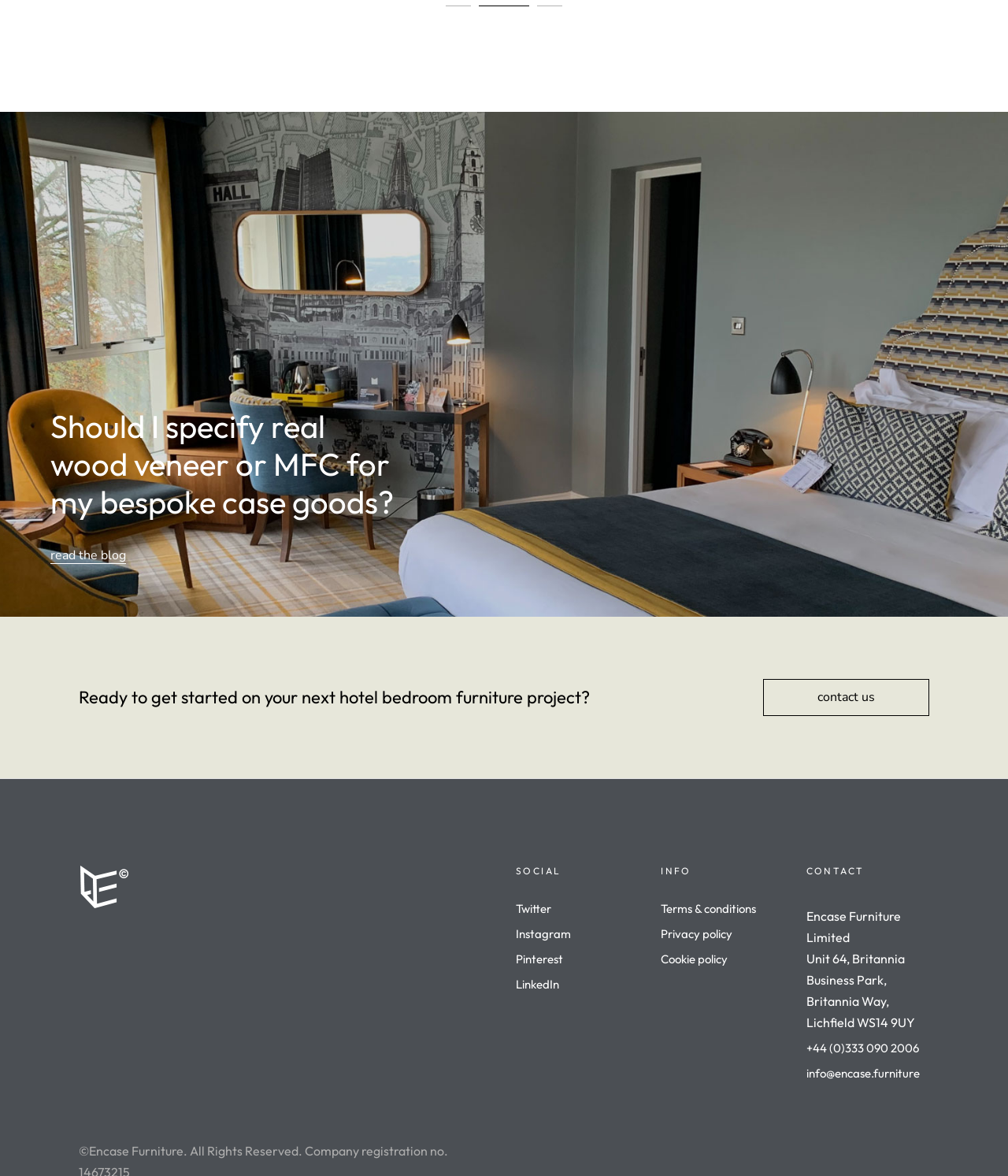Please find the bounding box coordinates of the element that must be clicked to perform the given instruction: "Read the blog". The coordinates should be four float numbers from 0 to 1, i.e., [left, top, right, bottom].

[0.05, 0.464, 0.125, 0.482]